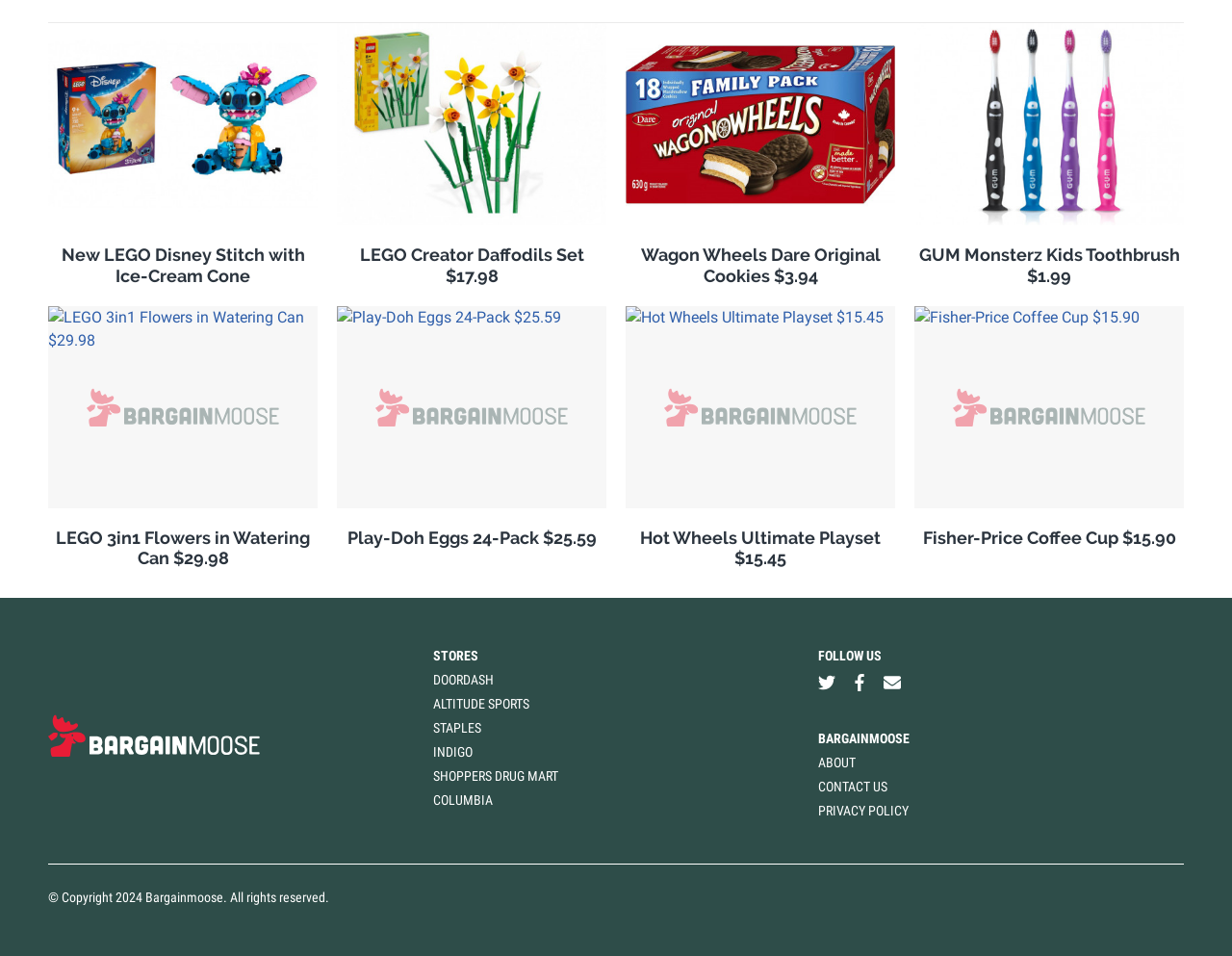How many links are there in the STORES section?
Give a detailed response to the question by analyzing the screenshot.

The STORES section has 6 links, which can be determined by counting the number of links under the heading 'STORES', including DOORDASH, ALTITUDE SPORTS, STAPLES, INDIGO, SHOPPERS DRUG MART, and COLUMBIA.